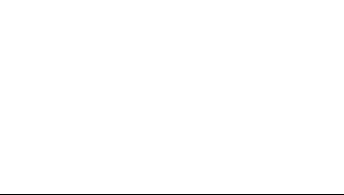Who issued the cybersecurity threat warning?
Kindly give a detailed and elaborate answer to the question.

The article mentions that the FBI issued a cybersecurity threat warning, which emphasizes the importance of preparedness and responsiveness in the face of such challenges, indicating that the FBI is the entity that issued the warning.